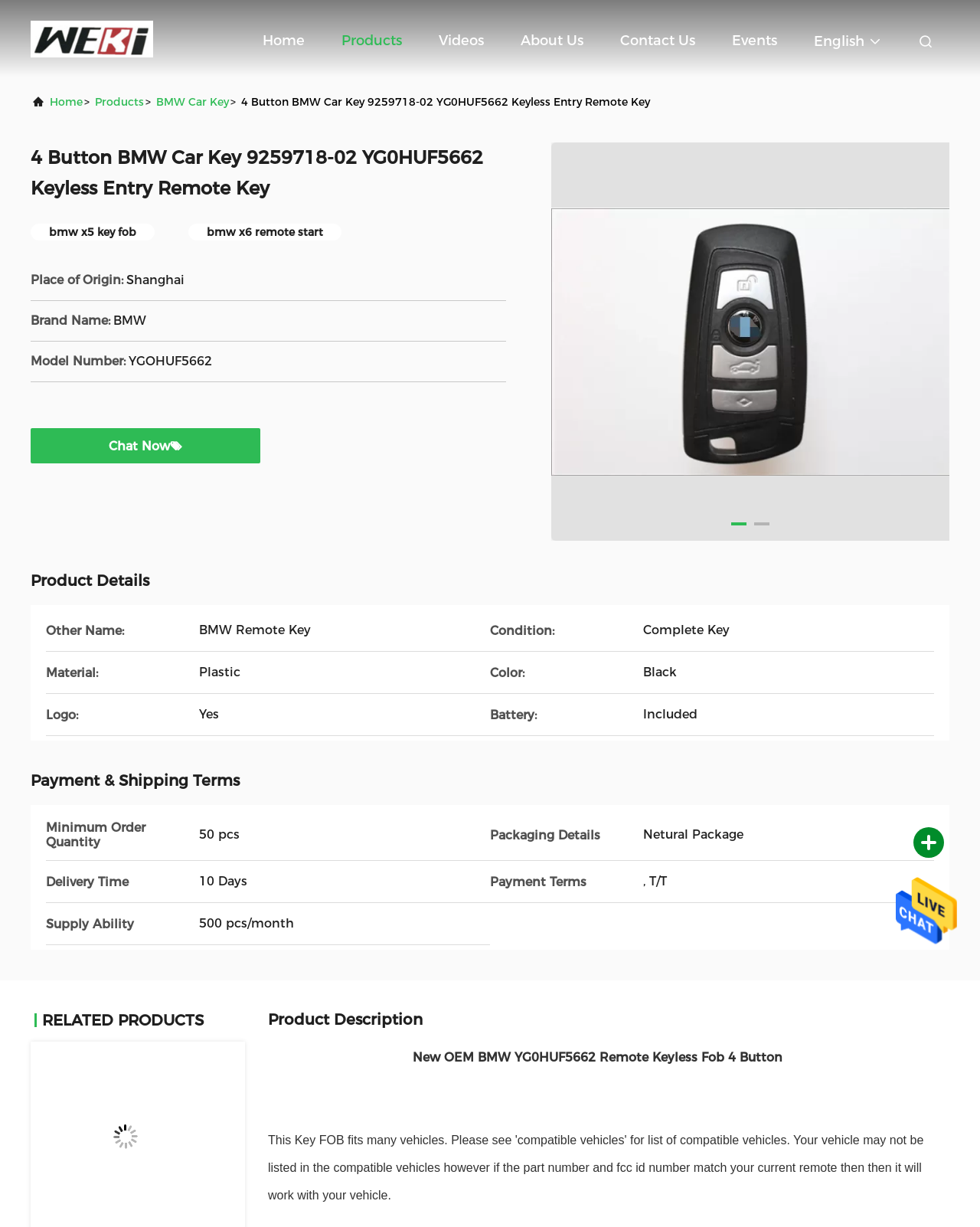Review the image closely and give a comprehensive answer to the question: What is the supply ability?

I found the answer by looking at the 'Supply Ability' section on the webpage, which is located under the 'Payment & Shipping Terms' section. The text '500 pcs/month' is listed as the supply ability.